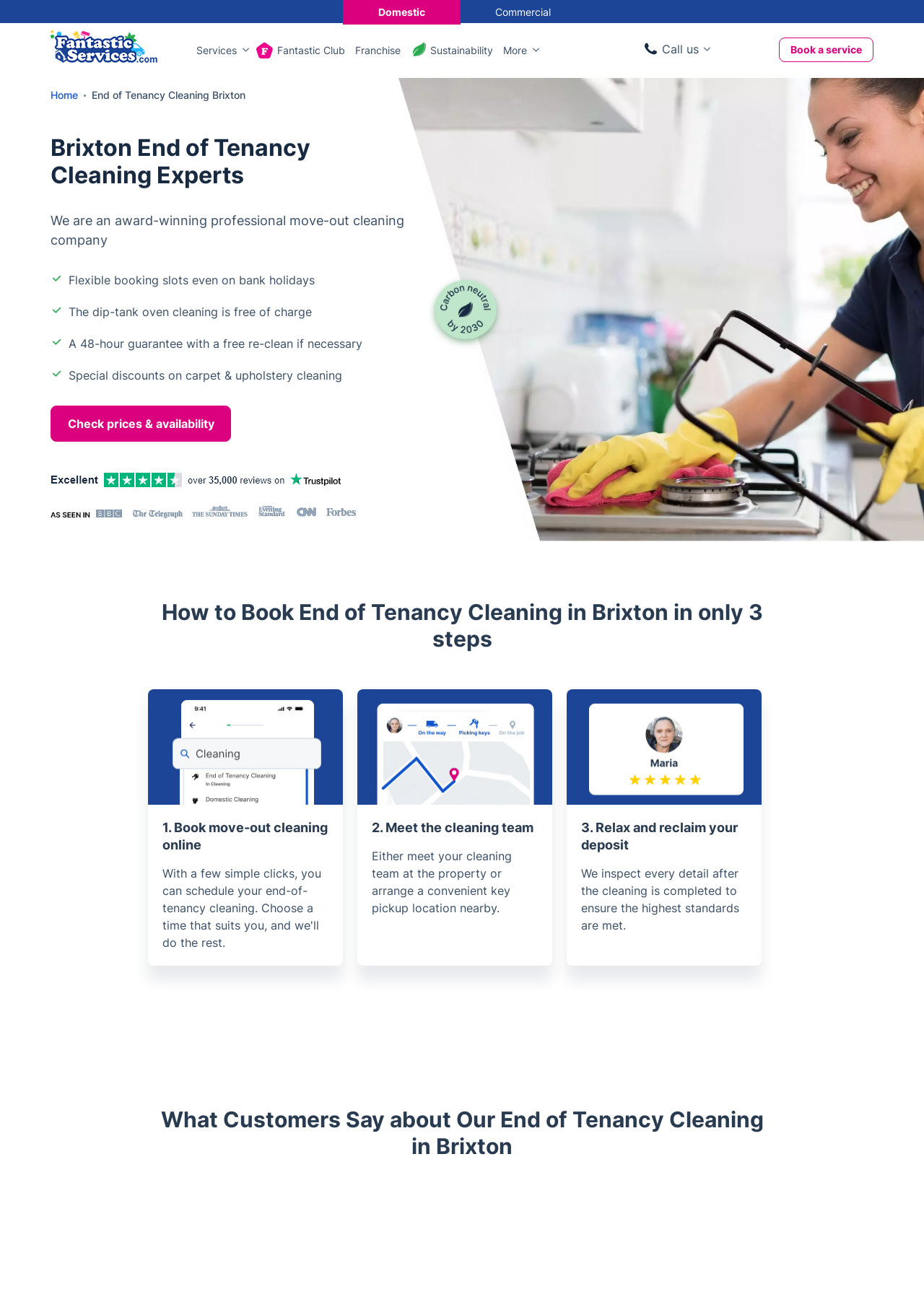Please specify the bounding box coordinates of the area that should be clicked to accomplish the following instruction: "Learn more about Sustainability". The coordinates should consist of four float numbers between 0 and 1, i.e., [left, top, right, bottom].

[0.47, 0.217, 0.537, 0.263]